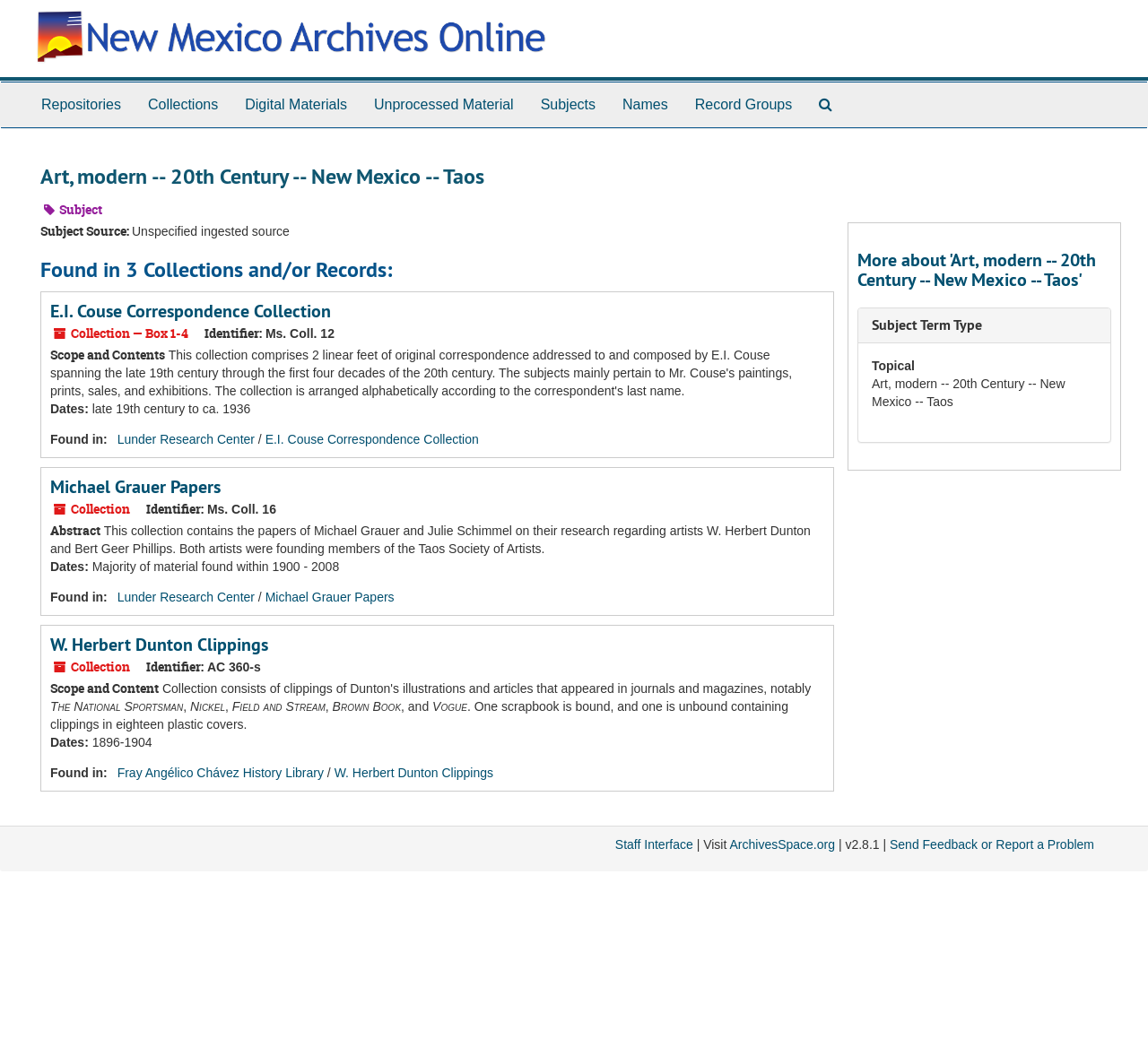Indicate the bounding box coordinates of the element that must be clicked to execute the instruction: "View E.I. Couse Correspondence Collection". The coordinates should be given as four float numbers between 0 and 1, i.e., [left, top, right, bottom].

[0.044, 0.288, 0.288, 0.31]